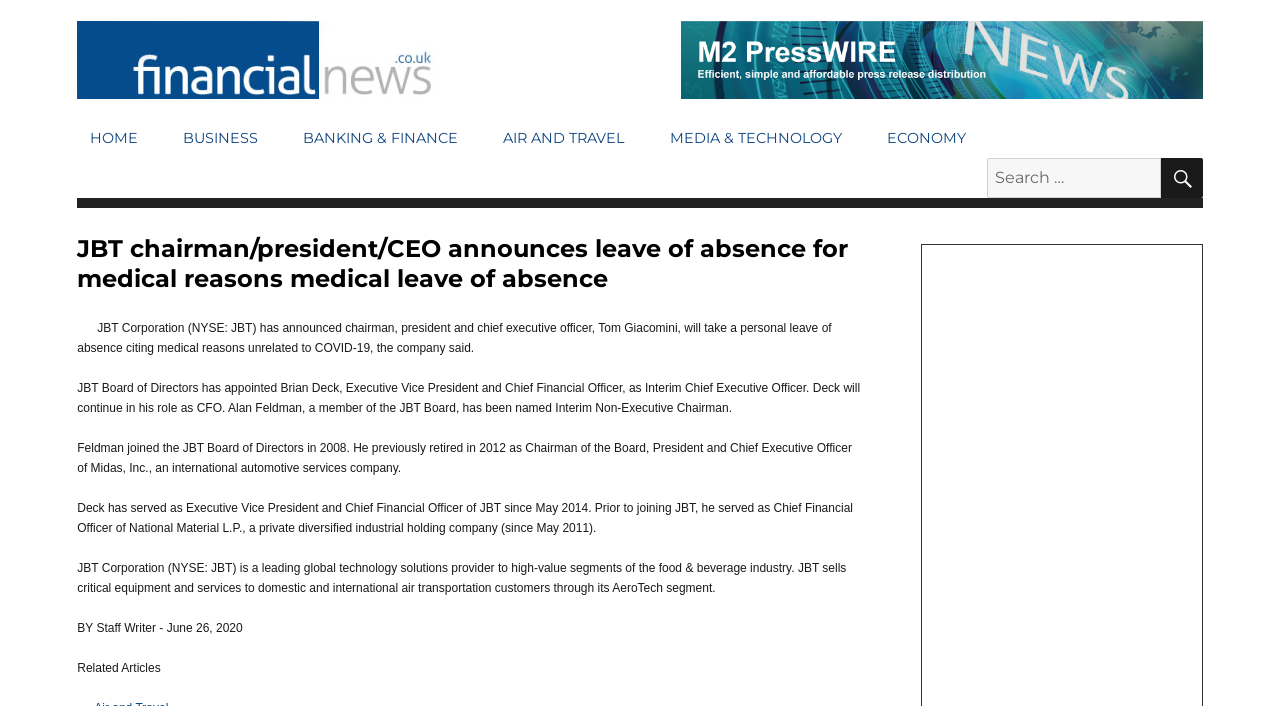Identify the bounding box coordinates of the element to click to follow this instruction: 'Search for something'. Ensure the coordinates are four float values between 0 and 1, provided as [left, top, right, bottom].

[0.771, 0.223, 0.907, 0.28]